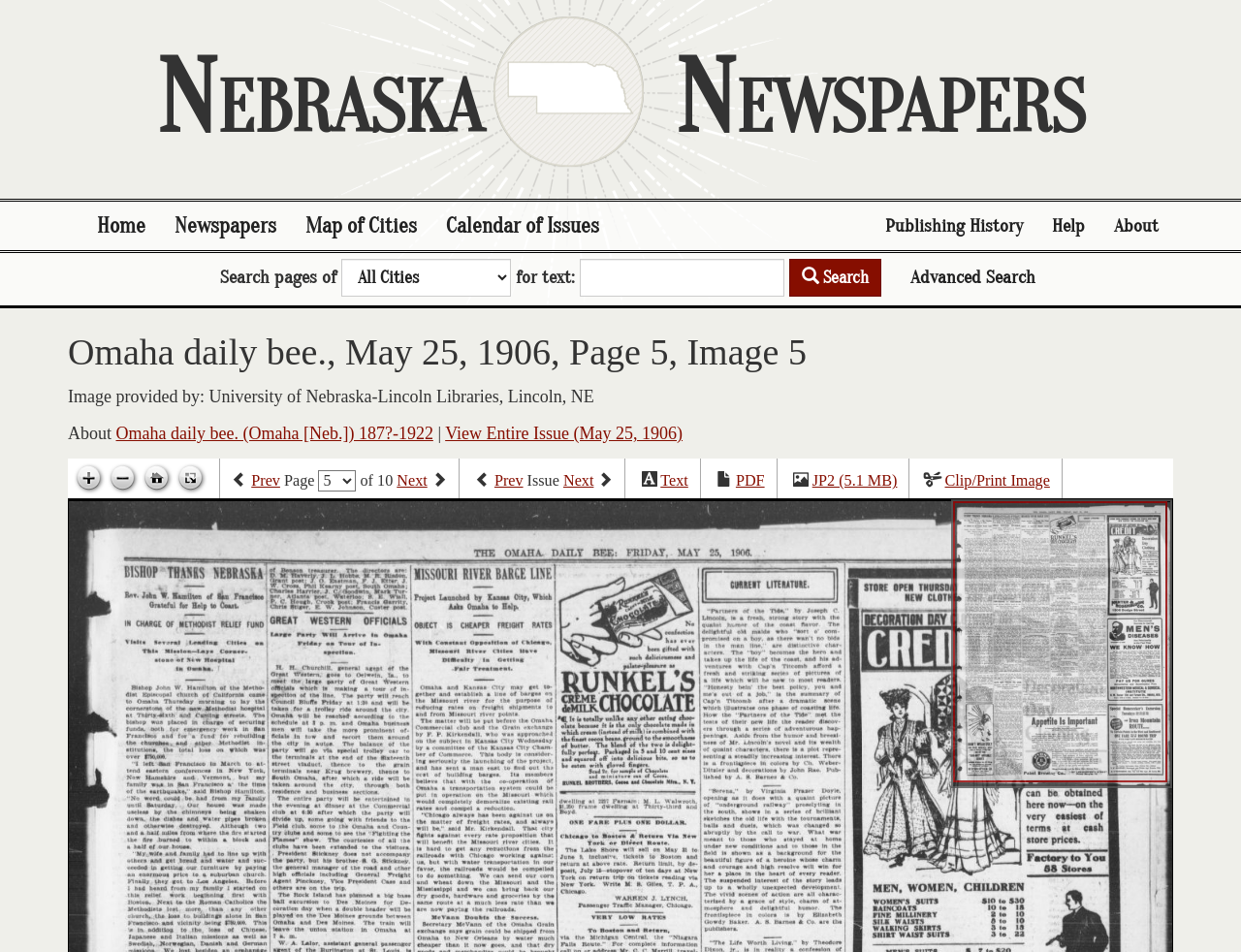Please predict the bounding box coordinates of the element's region where a click is necessary to complete the following instruction: "Zoom in". The coordinates should be represented by four float numbers between 0 and 1, i.e., [left, top, right, bottom].

[0.058, 0.486, 0.085, 0.521]